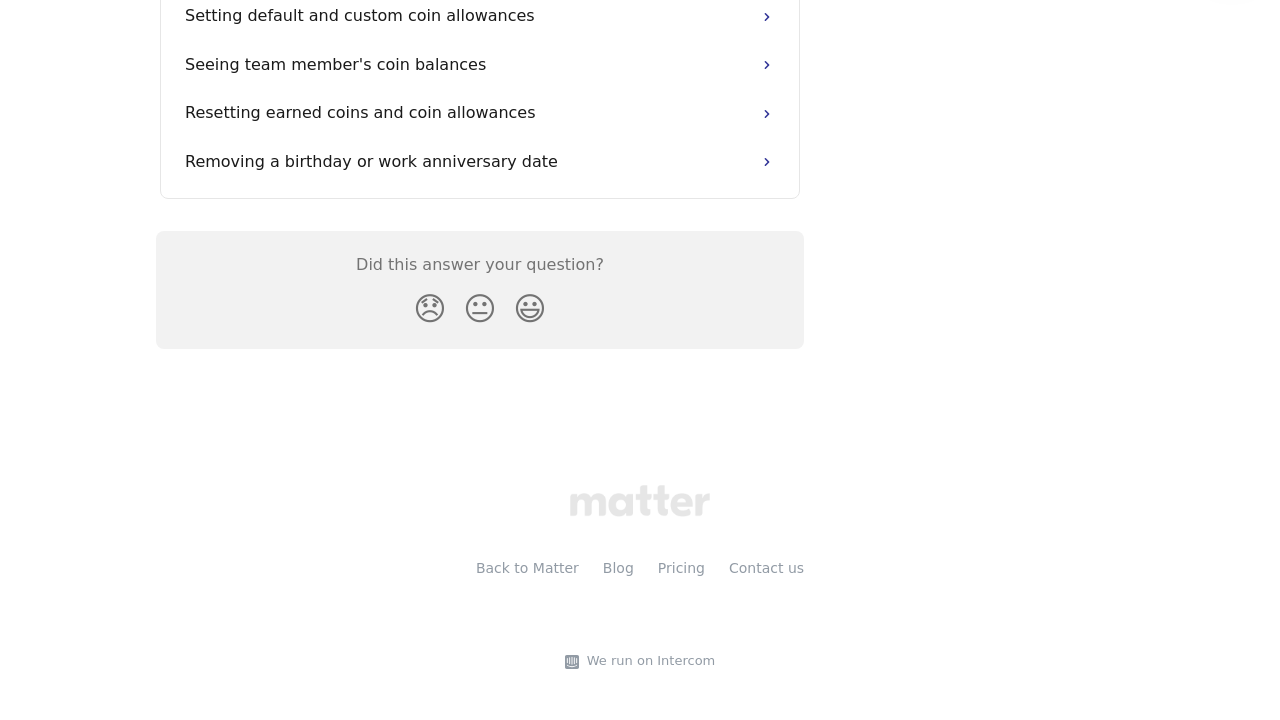What is the text above the reaction buttons?
Provide a fully detailed and comprehensive answer to the question.

I looked at the text above the reaction buttons and found that it says 'Did this answer your question?'. This text is a question asking if the user's question was answered.